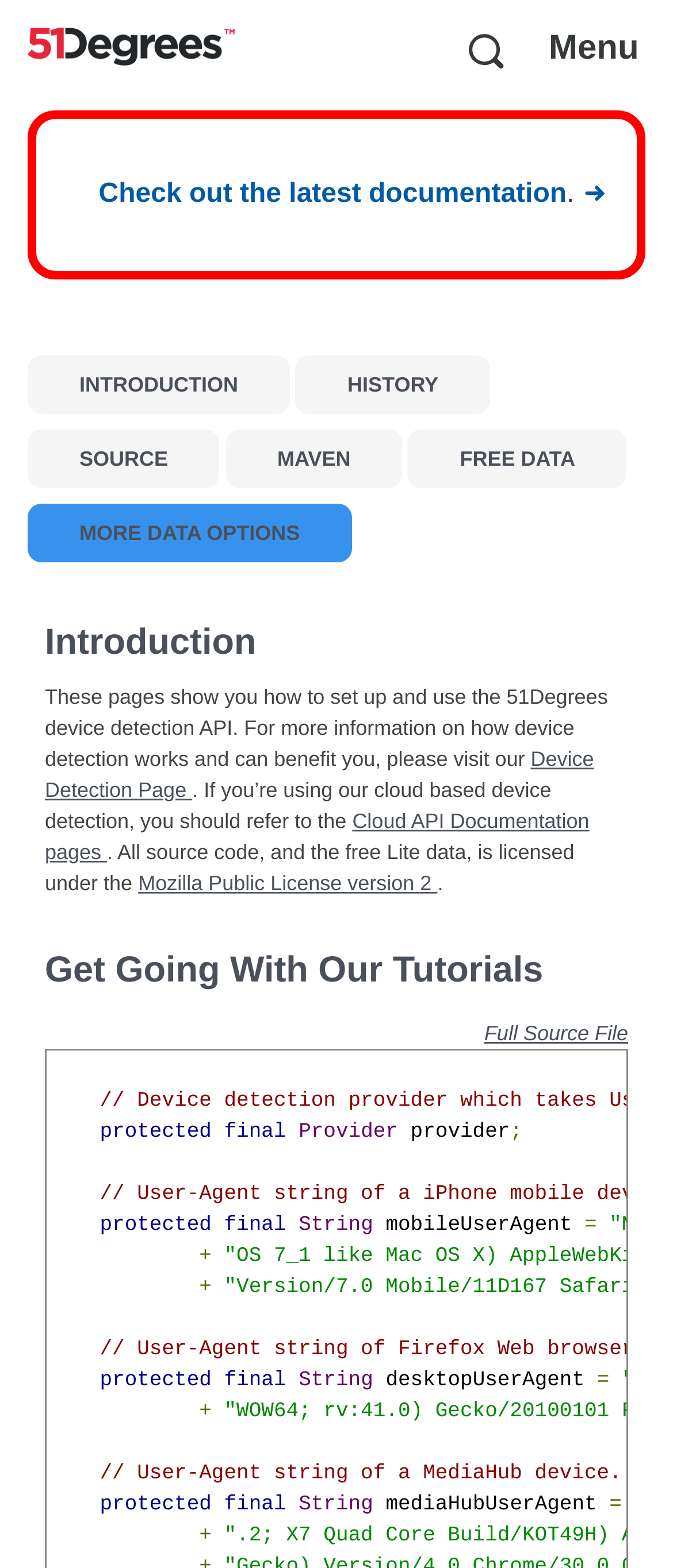Provide a comprehensive description of the webpage.

This webpage is about the 51Degrees Java device detection API documentation. At the top left corner, there is a 51Degrees logo, which is an image linked to the 51Degrees website. Next to the logo, there is a menu checkbox with a popup menu containing links to various documentation pages.

Below the logo and menu, there are several links to different sections of the documentation, including "INTRODUCTION", "HISTORY", "SOURCE", "MAVEN", "FREE DATA", and "MORE DATA OPTIONS". These links are arranged horizontally across the page.

The main content of the page starts with a heading "Introduction" followed by a paragraph of text that explains the purpose of the 51Degrees device detection API and provides links to additional resources. The text is divided into several sections, each with its own heading, including "Get Going With Our Tutorials".

The "Get Going With Our Tutorials" section contains a figure caption and several code snippets with explanations. The code snippets are formatted with indentation and line breaks, making it easy to read and understand. The section also includes links to additional resources, such as the full source file.

Throughout the page, there are several static text elements that provide additional information and explanations about the API. These elements are arranged in a clear and organized manner, making it easy to navigate and understand the content of the page.